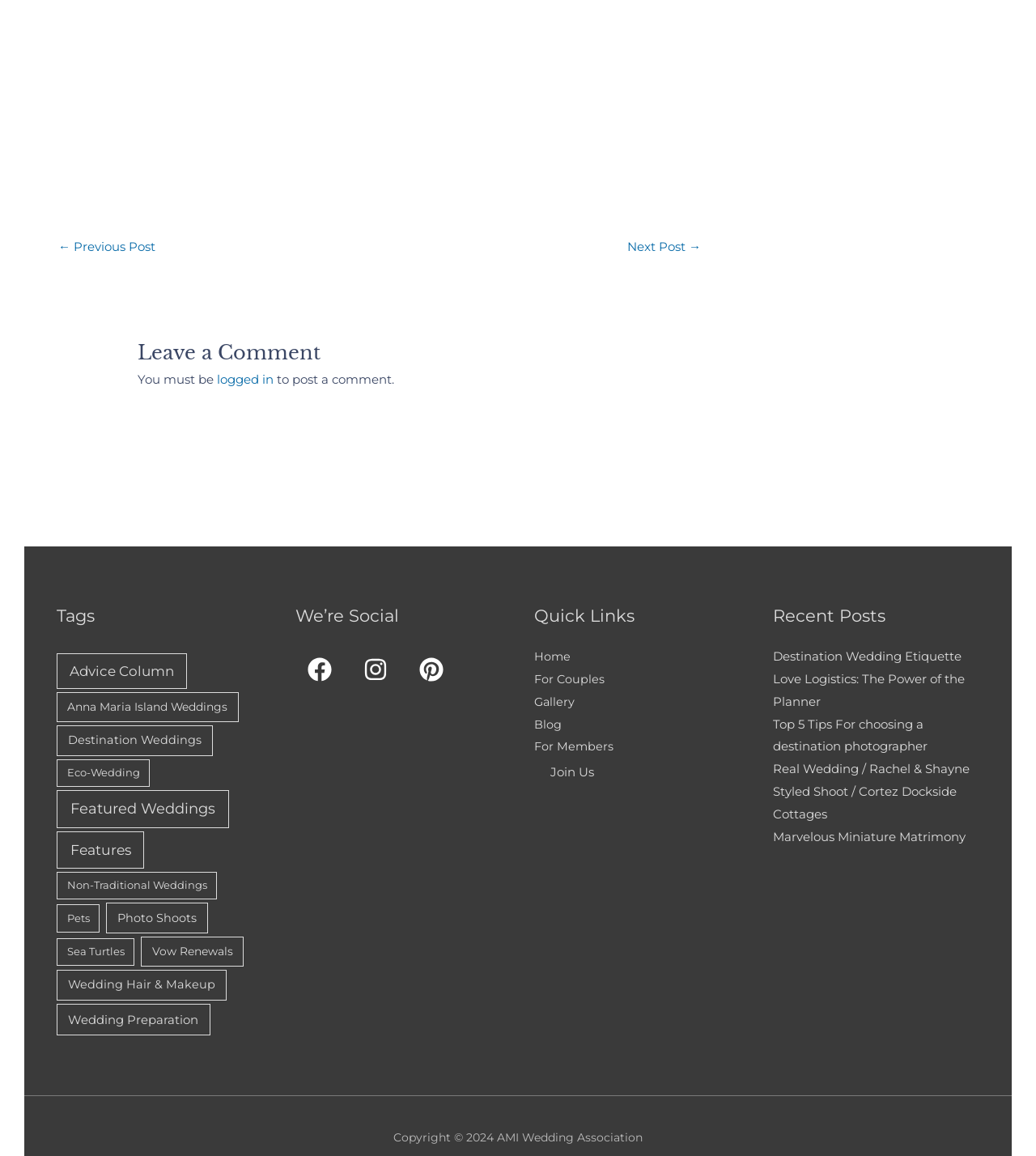Please identify the bounding box coordinates of the area that needs to be clicked to follow this instruction: "Click on the '← Previous Post' link".

[0.056, 0.202, 0.15, 0.227]